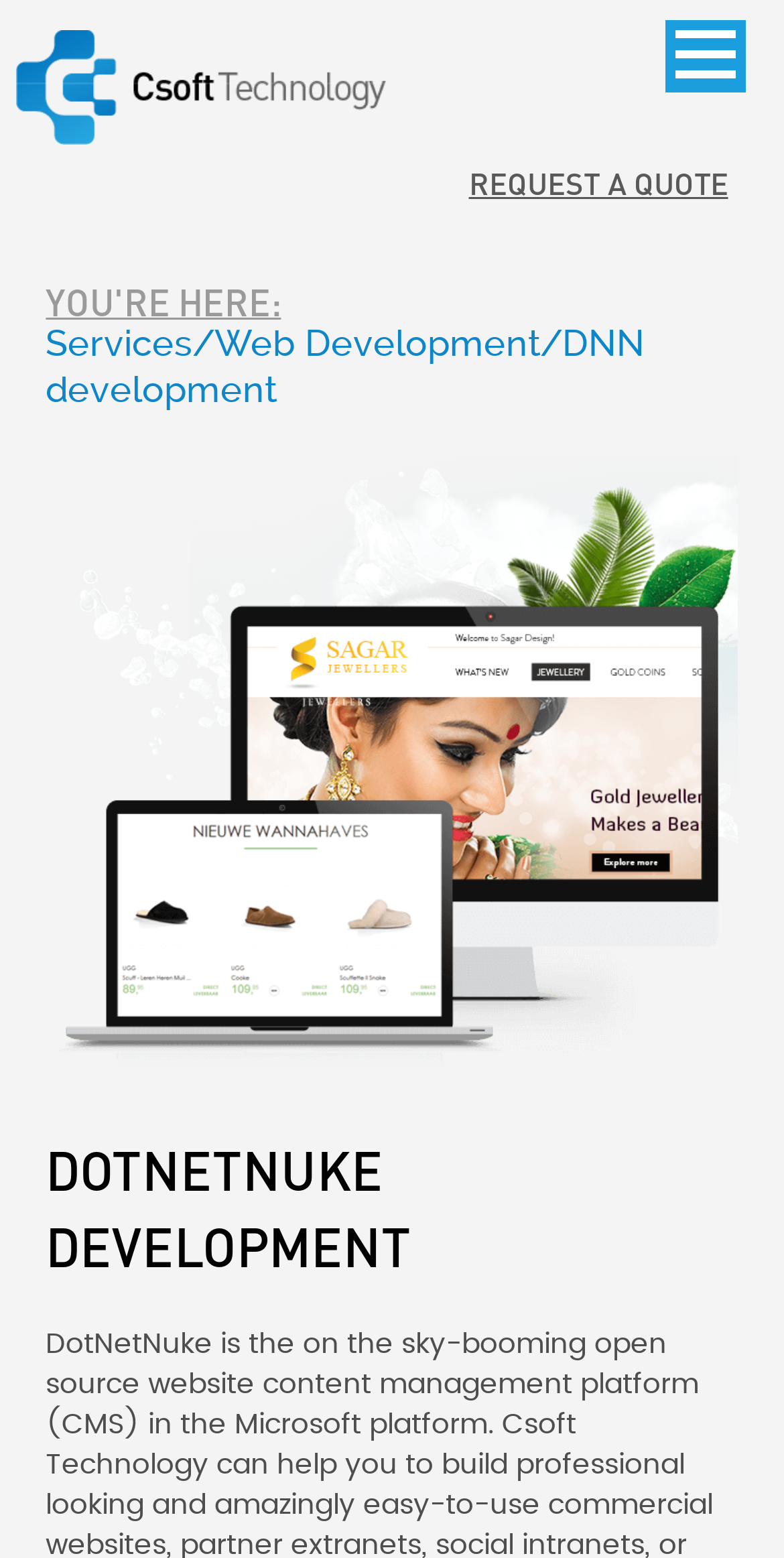Give a comprehensive overview of the webpage, including key elements.

The webpage is about a company that specializes in DotNetNuke development services. At the top left corner, there is a logo of Csoft Technology, which is a link. Below the logo, there is a horizontal menu with three links: "Services", "Web Development", and "DNN development". 

To the right of the menu, there is a call-to-action button "REQUEST A QUOTE". Above the button, there is a heading "YOU'RE HERE:".

In the main content area, there is a large image that takes up most of the space. Above the image, there is a heading "DOTNETNUKE DEVELOPMENT". The image is likely related to the company's services.

At the top right corner, there is a responsive menu button.